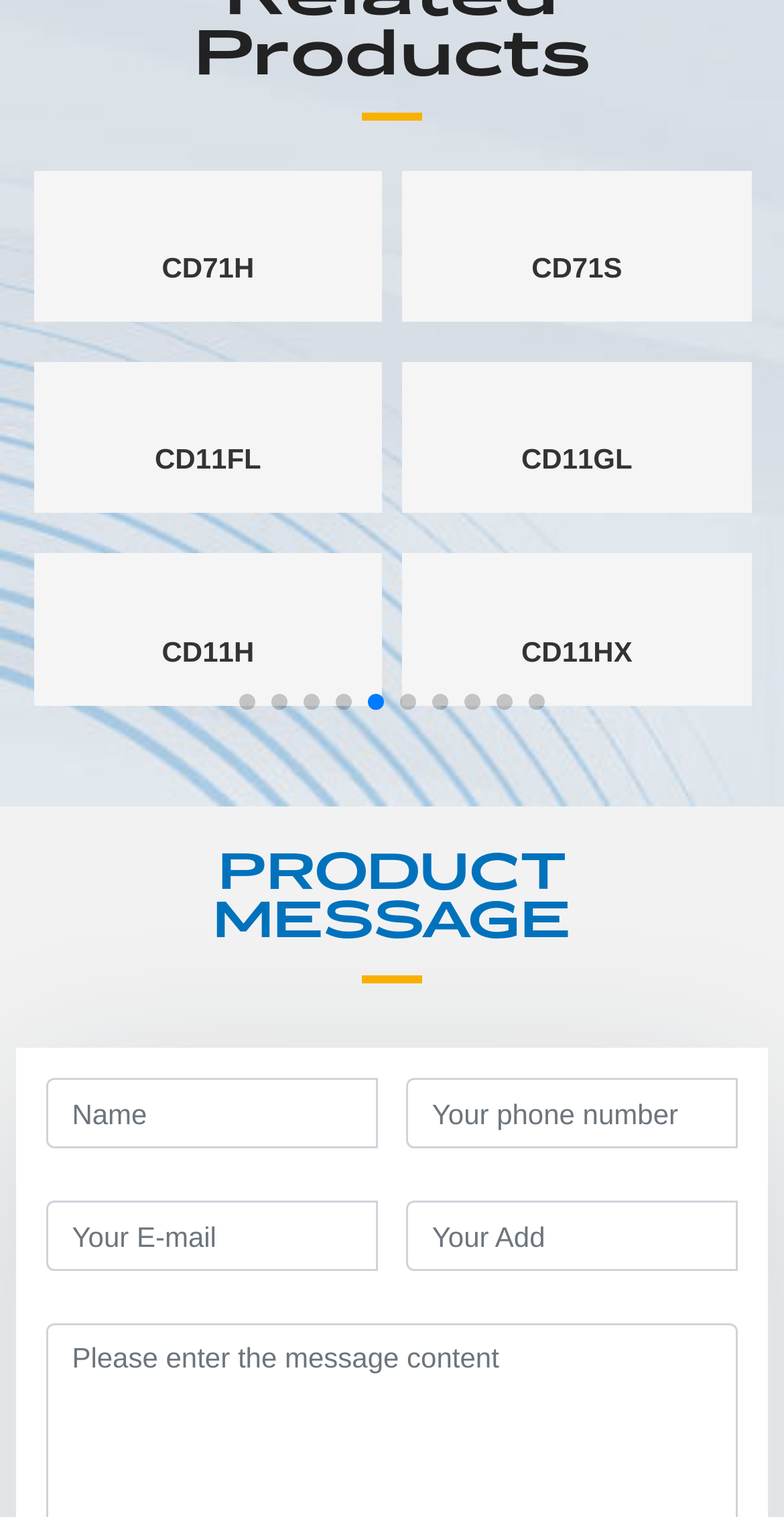Please determine the bounding box coordinates of the element's region to click in order to carry out the following instruction: "Go to slide 1". The coordinates should be four float numbers between 0 and 1, i.e., [left, top, right, bottom].

[0.305, 0.458, 0.326, 0.468]